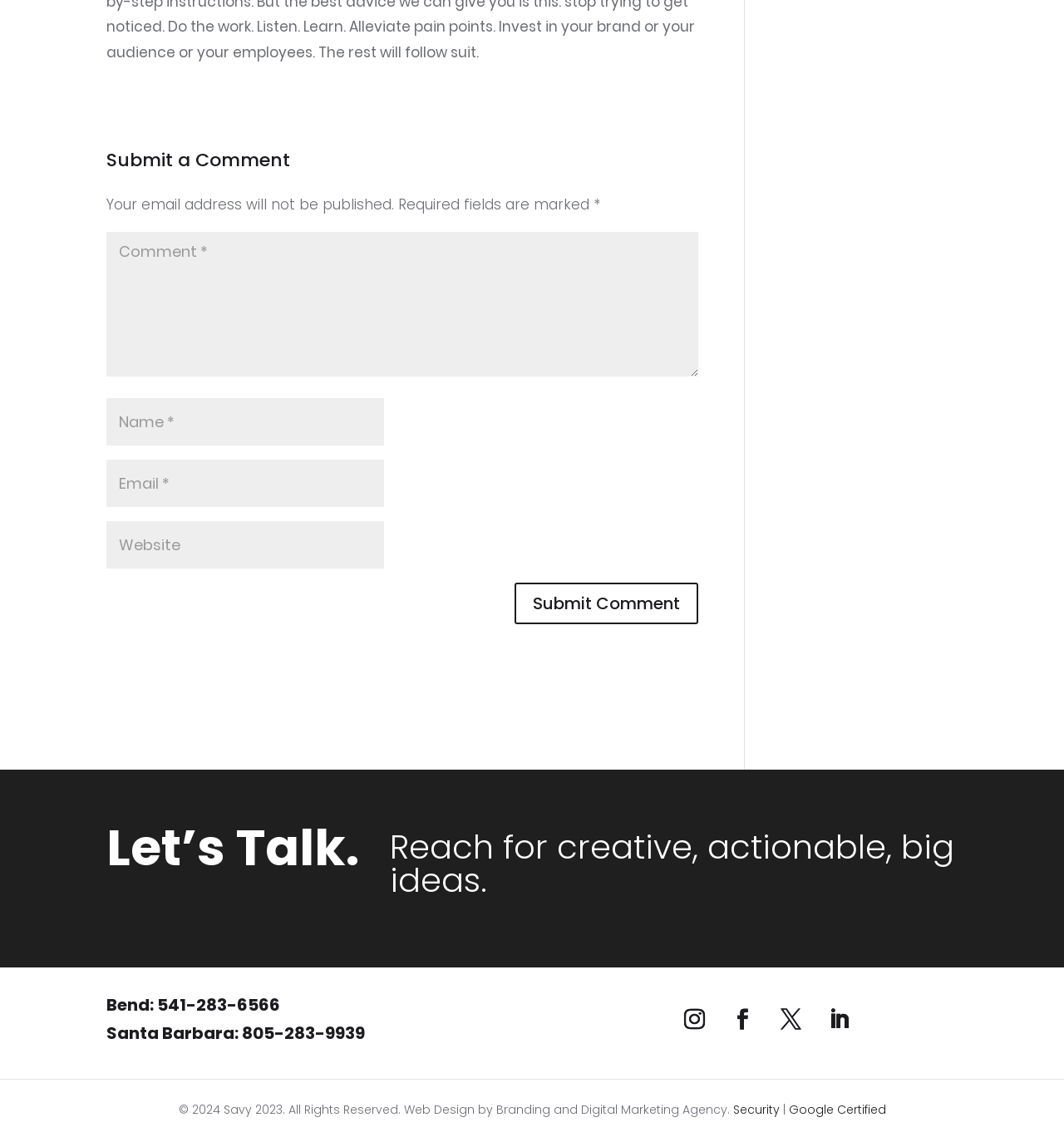What is the label of the first input field?
Based on the image, give a one-word or short phrase answer.

Comment *